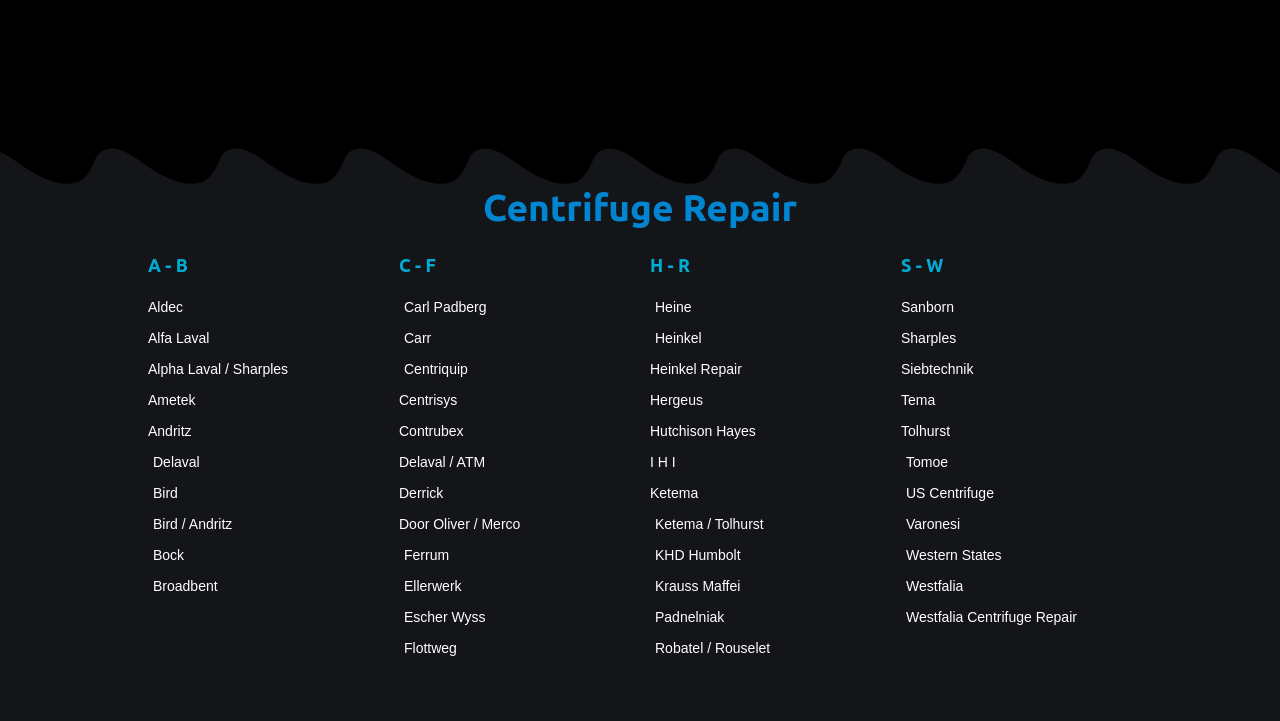Locate the bounding box coordinates of the element's region that should be clicked to carry out the following instruction: "Explore Heinkel Repair". The coordinates need to be four float numbers between 0 and 1, i.e., [left, top, right, bottom].

[0.508, 0.494, 0.688, 0.53]